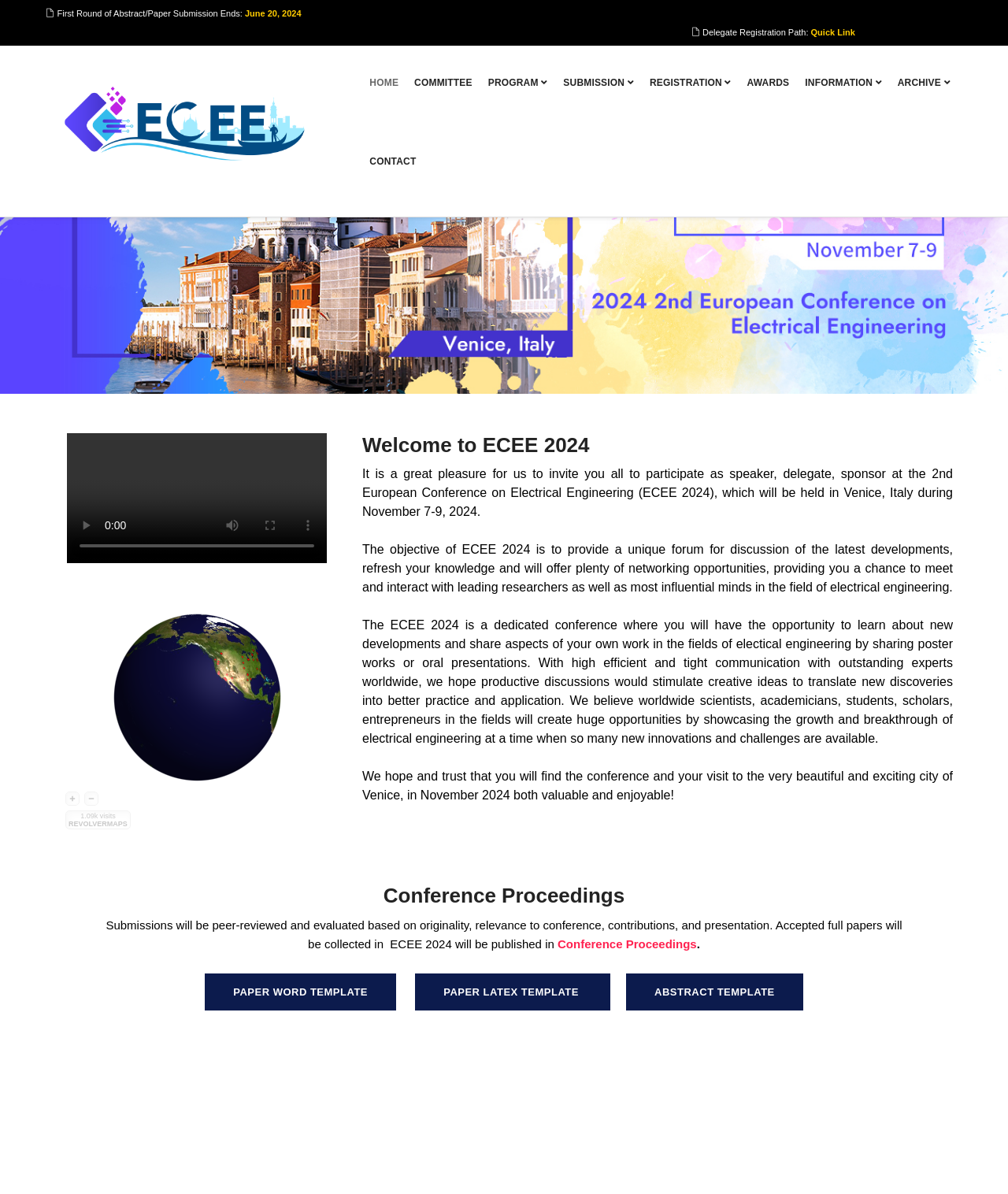Provide your answer in one word or a succinct phrase for the question: 
What is the deadline for the first round of abstract/paper submission?

June 20, 2024